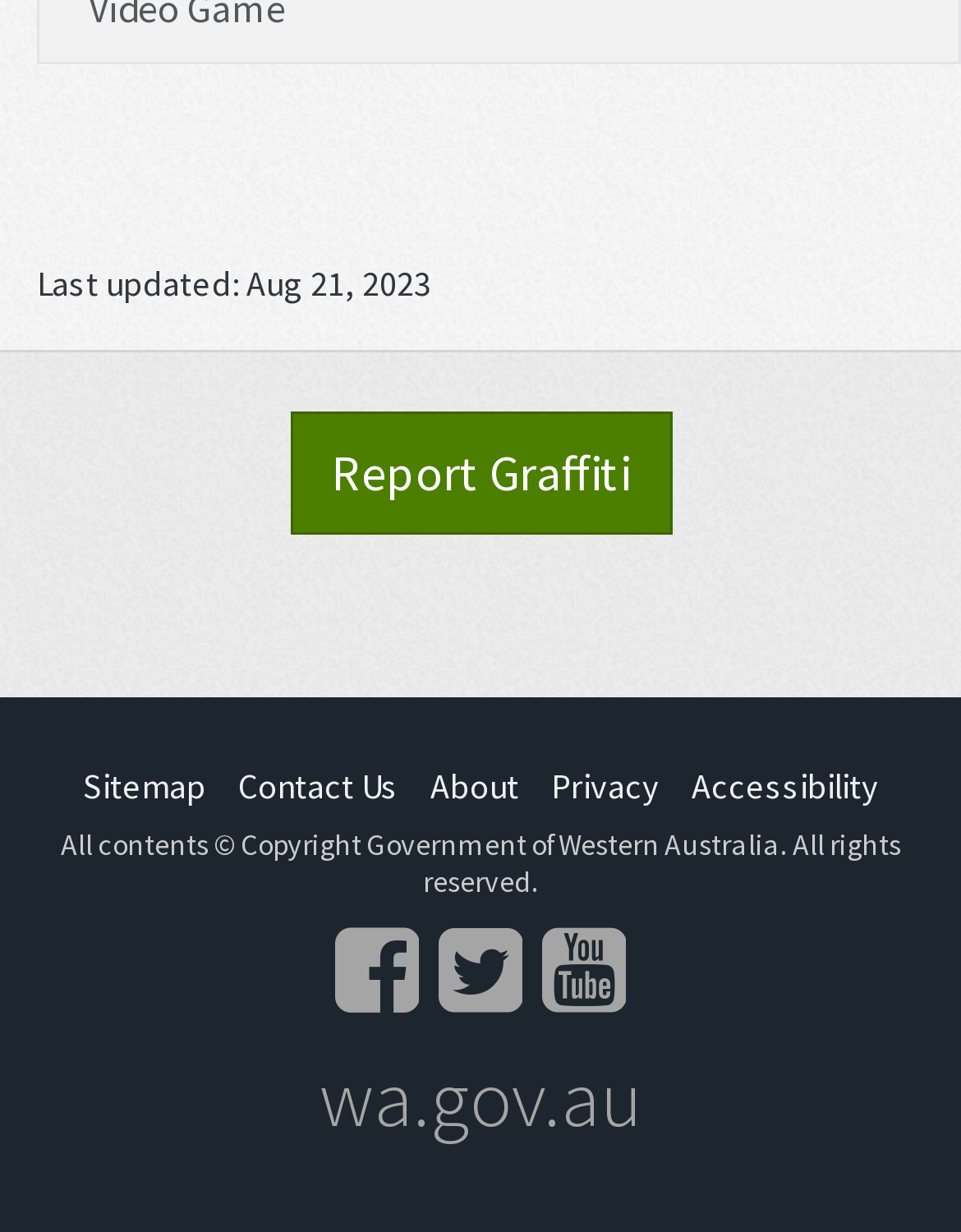Predict the bounding box coordinates of the area that should be clicked to accomplish the following instruction: "Report Graffiti". The bounding box coordinates should consist of four float numbers between 0 and 1, i.e., [left, top, right, bottom].

[0.301, 0.334, 0.699, 0.434]